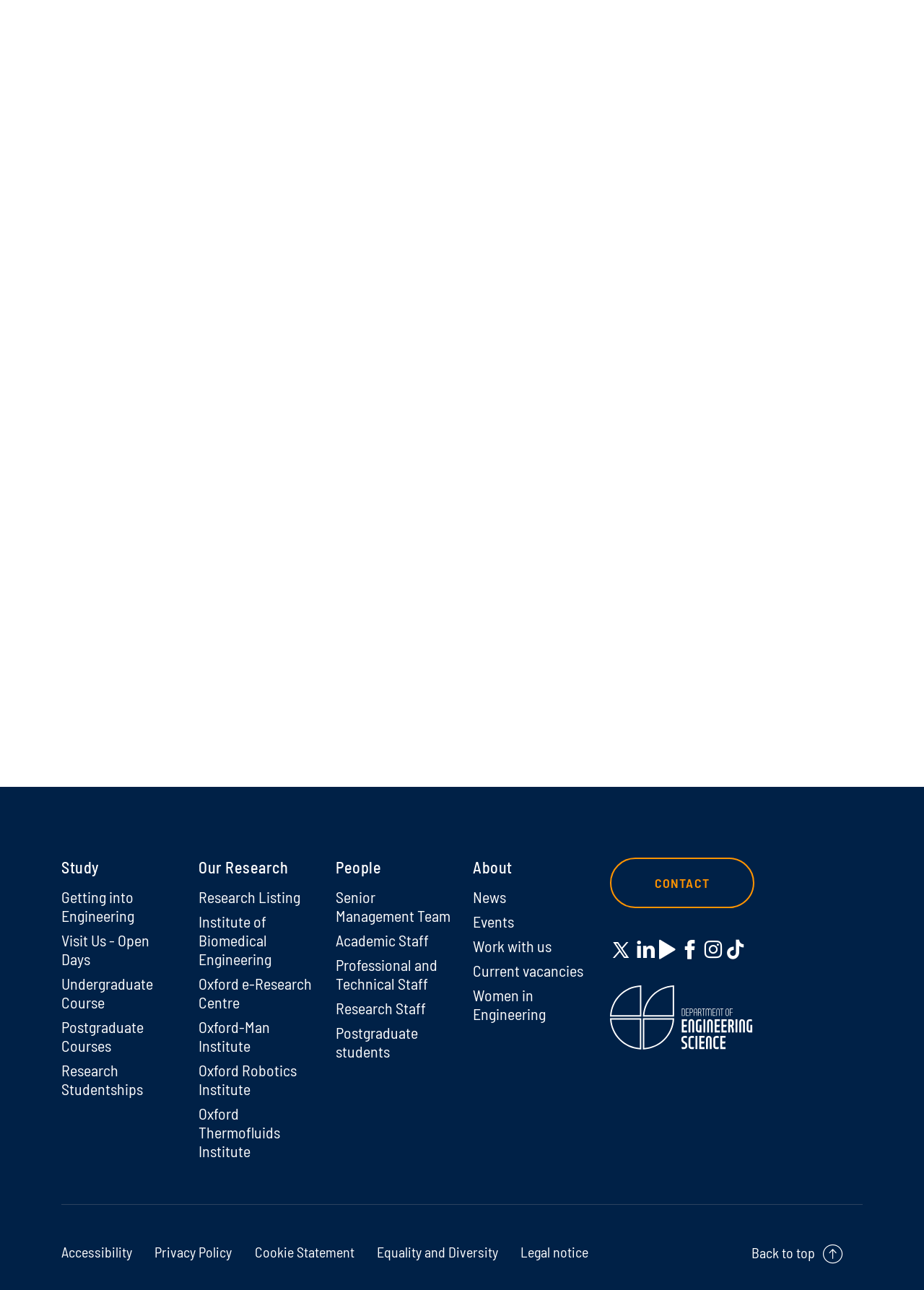Identify the bounding box coordinates of the region that needs to be clicked to carry out this instruction: "Go to the 'Research Listing' page". Provide these coordinates as four float numbers ranging from 0 to 1, i.e., [left, top, right, bottom].

[0.215, 0.687, 0.325, 0.702]